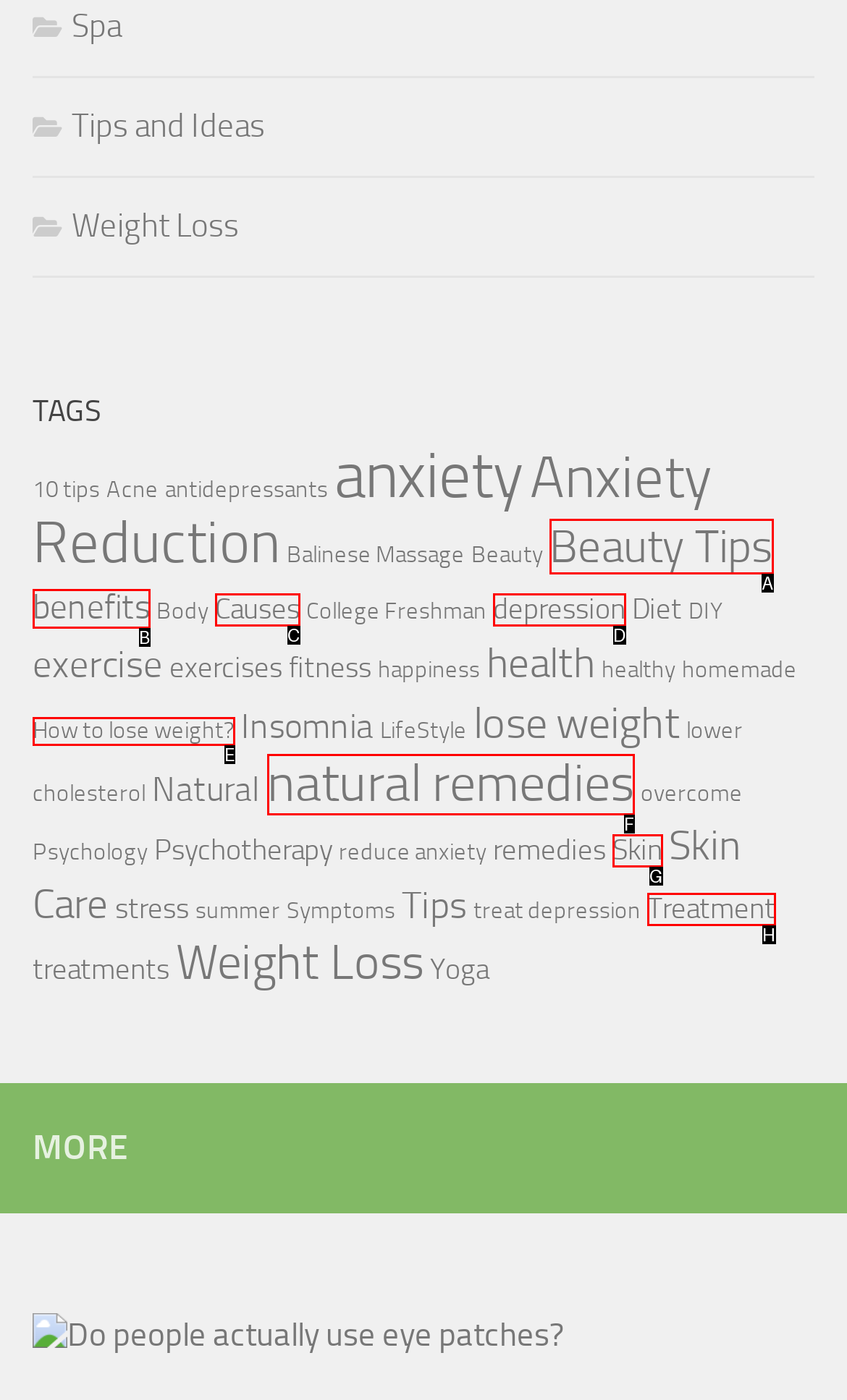Determine the correct UI element to click for this instruction: Explore Beauty Tips. Respond with the letter of the chosen element.

A